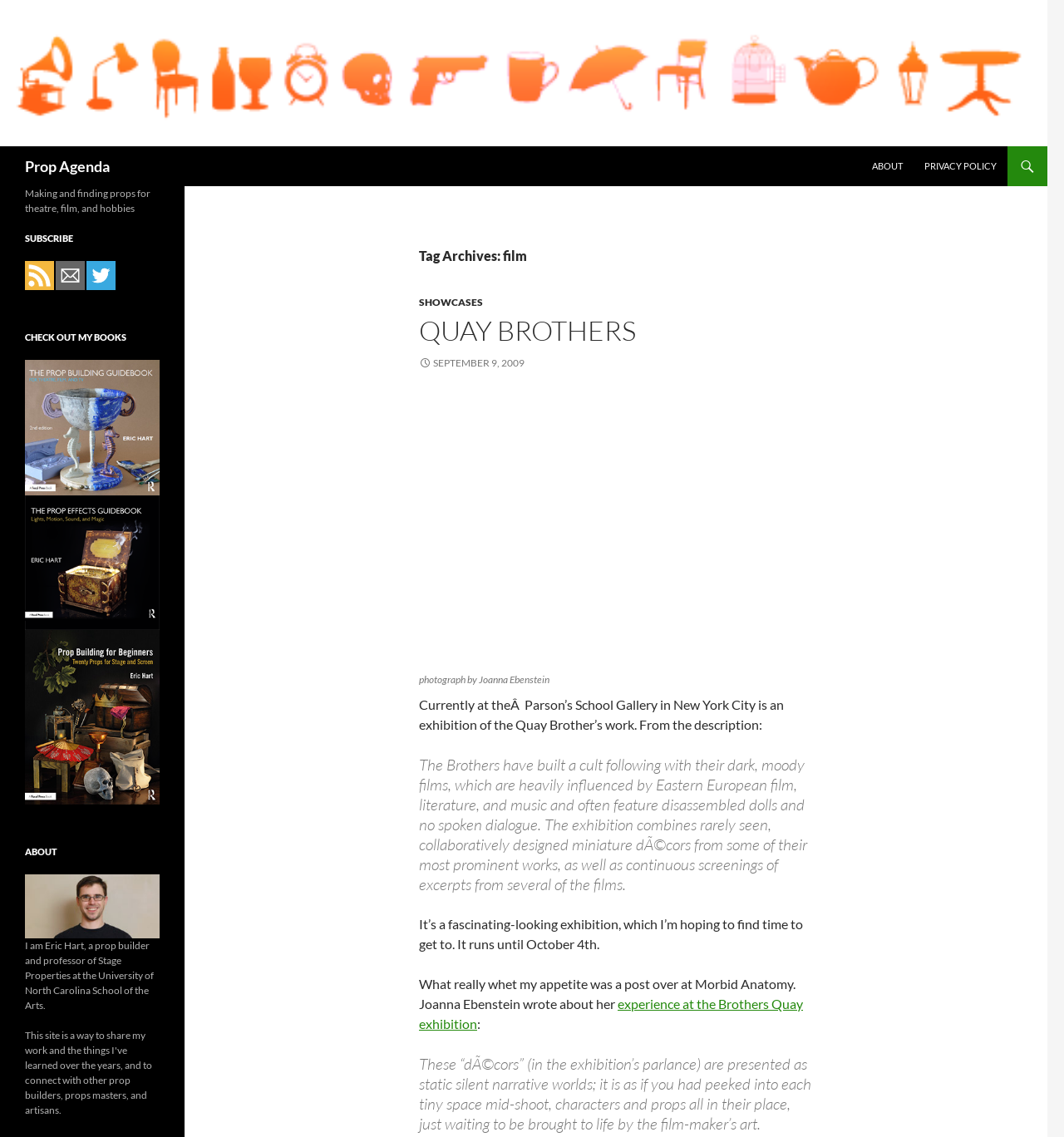Find and indicate the bounding box coordinates of the region you should select to follow the given instruction: "Subscribe to the RSS feed".

[0.023, 0.236, 0.051, 0.247]